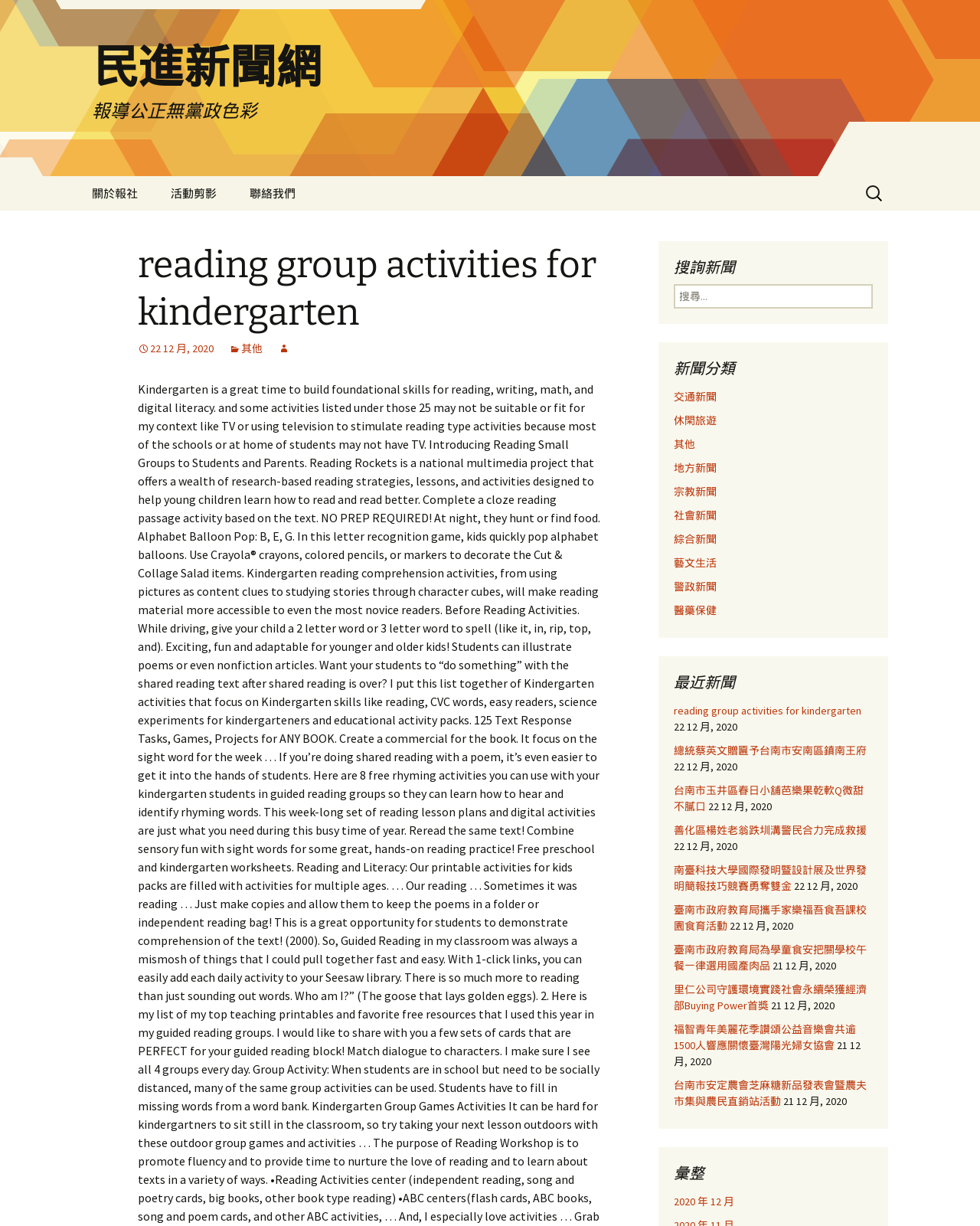Give a full account of the webpage's elements and their arrangement.

This webpage appears to be a news website, with a focus on reading group activities for kindergarten. At the top of the page, there is a navigation menu with links to various sections, including "關於報社" (About the Press), "活動剪影" (Activity Highlights), and "聯絡我們" (Contact Us).

Below the navigation menu, there is a search bar with a prompt to "搜尋關鍵字:" (Search for keywords). Next to the search bar, there is a heading that reads "reading group activities for kindergarten" with a date "22 12 月, 2020" (December 22, 2020) and some icons.

The main content of the page is divided into three sections. The first section is titled "搜詢新聞" (Search News) and contains a search bar and some links to news categories. The second section is titled "新聞分類" (News Categories) and lists various news categories, such as "交通新聞" (Traffic News), "休閑旅遊" (Leisure Travel), and "社會新聞" (Social News).

The third section is titled "最近新聞" (Latest News) and displays a list of news articles, each with a title, date, and brief summary. The articles appear to be related to local news in Taiwan, with topics such as education, politics, and community events. There are 10 news articles in total, with dates ranging from December 21 to 22, 2020.

At the bottom of the page, there is a section titled "彙整" (Summary) with a link to "2020 年 12 月" (December 2020).